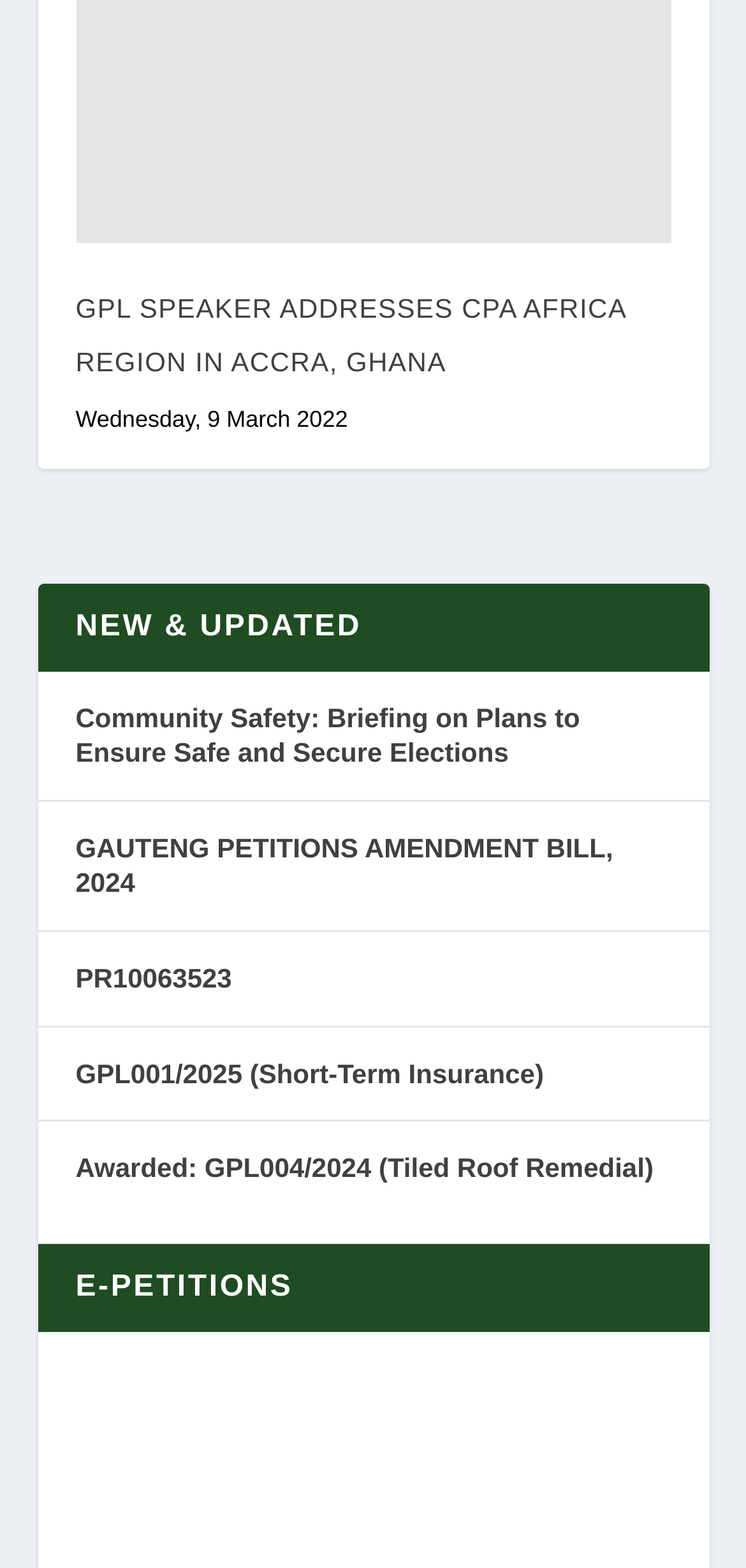What is the category of the section with the heading 'E-PETITIONS'?
Identify the answer in the screenshot and reply with a single word or phrase.

E-PETITIONS